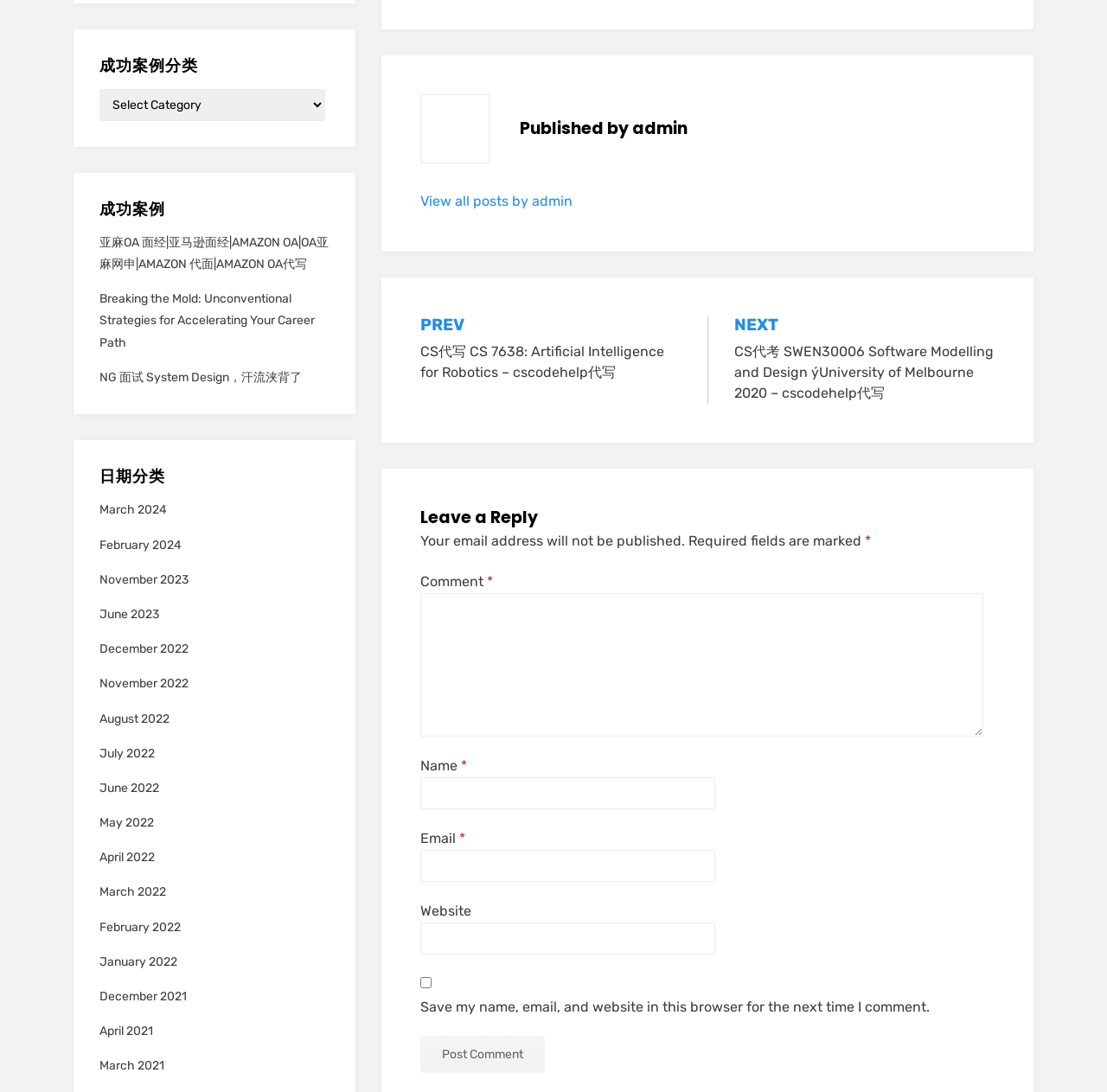What is the author of the current post?
Kindly answer the question with as much detail as you can.

The answer can be found by looking at the heading element with the text 'Published by admin', which indicates that the author of the current post is 'admin'.